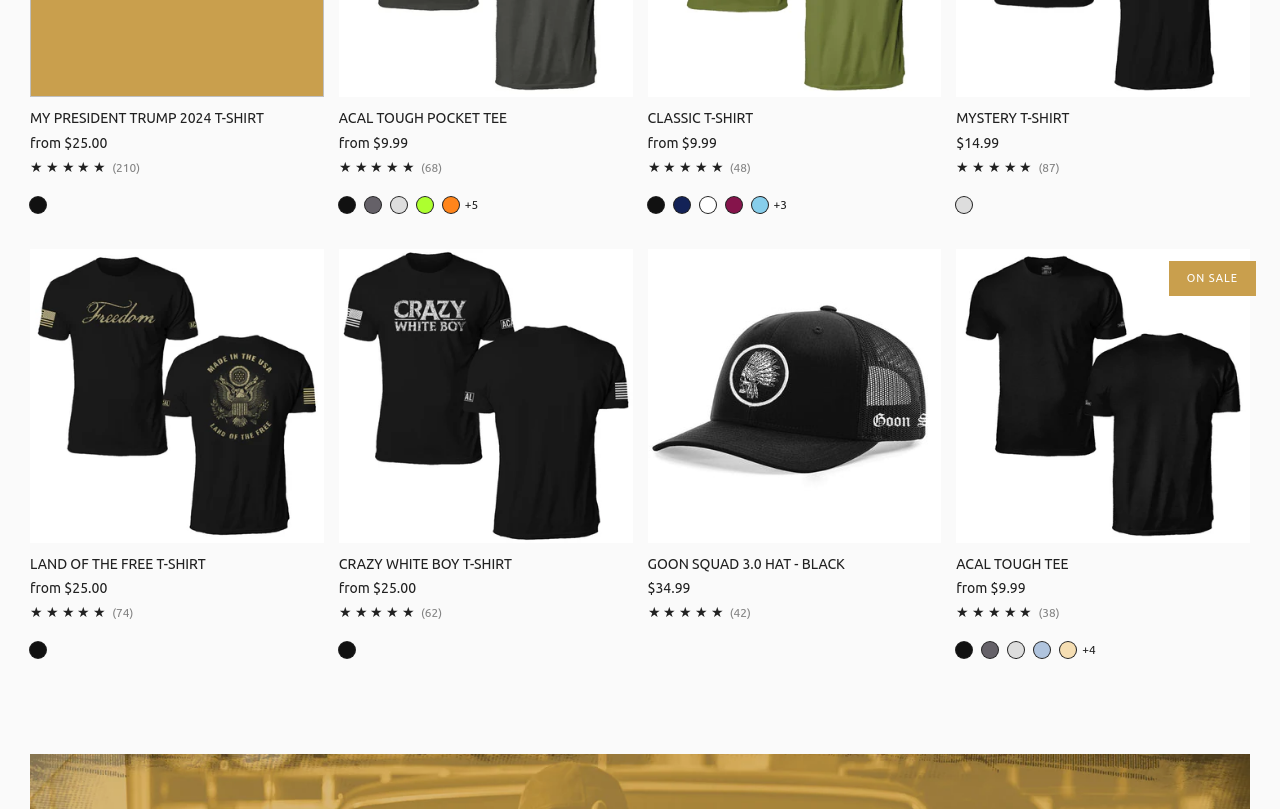Determine the bounding box for the described HTML element: "title="ACAL TOUGH Tee"". Ensure the coordinates are four float numbers between 0 and 1 in the format [left, top, right, bottom].

[0.747, 0.308, 0.977, 0.671]